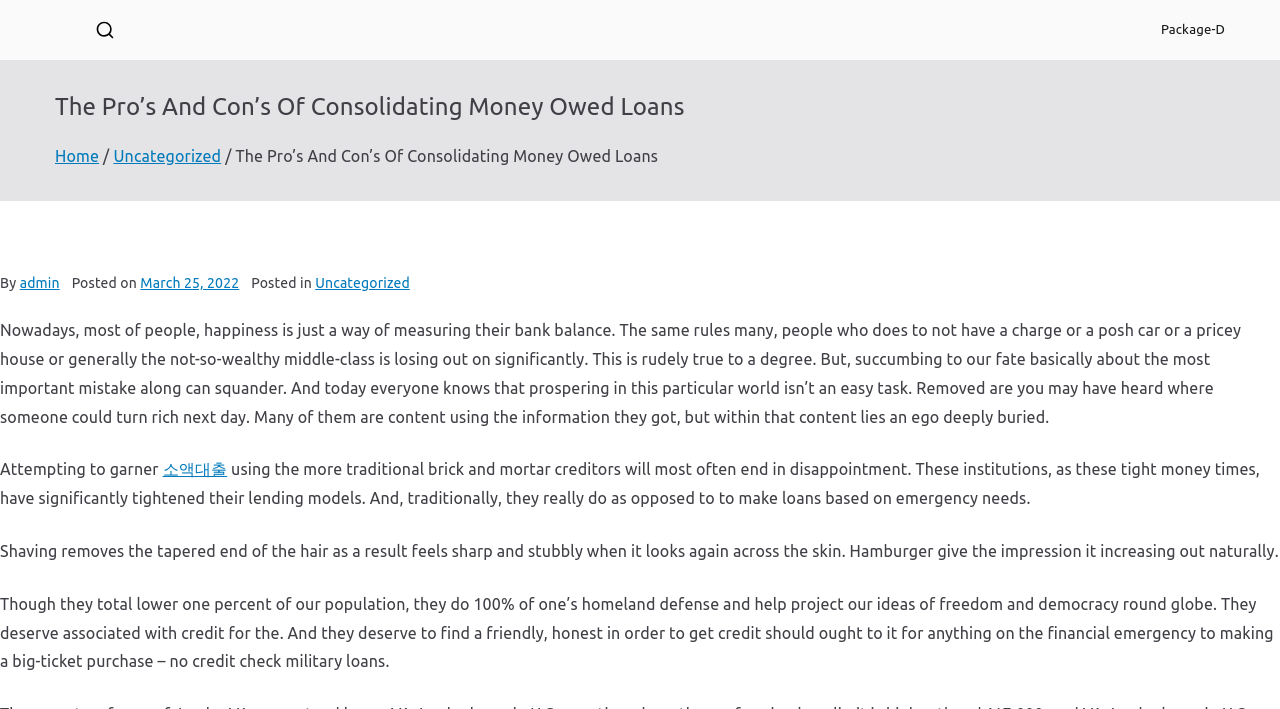What is the date of the article?
Based on the image, provide your answer in one word or phrase.

March 25, 2022